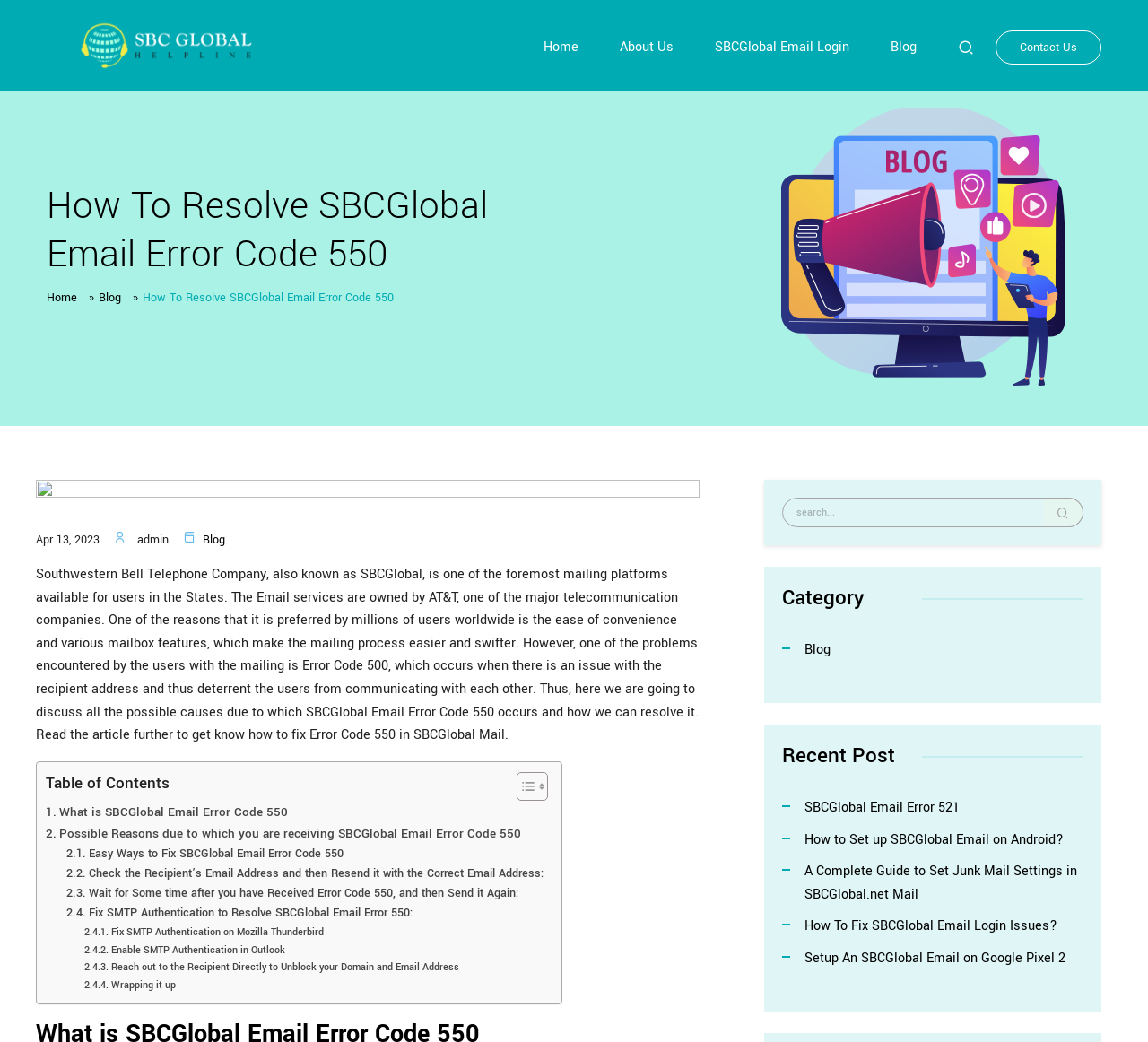Predict the bounding box coordinates of the area that should be clicked to accomplish the following instruction: "explore the article for MARCH 2023". The bounding box coordinates should consist of four float numbers between 0 and 1, i.e., [left, top, right, bottom].

None